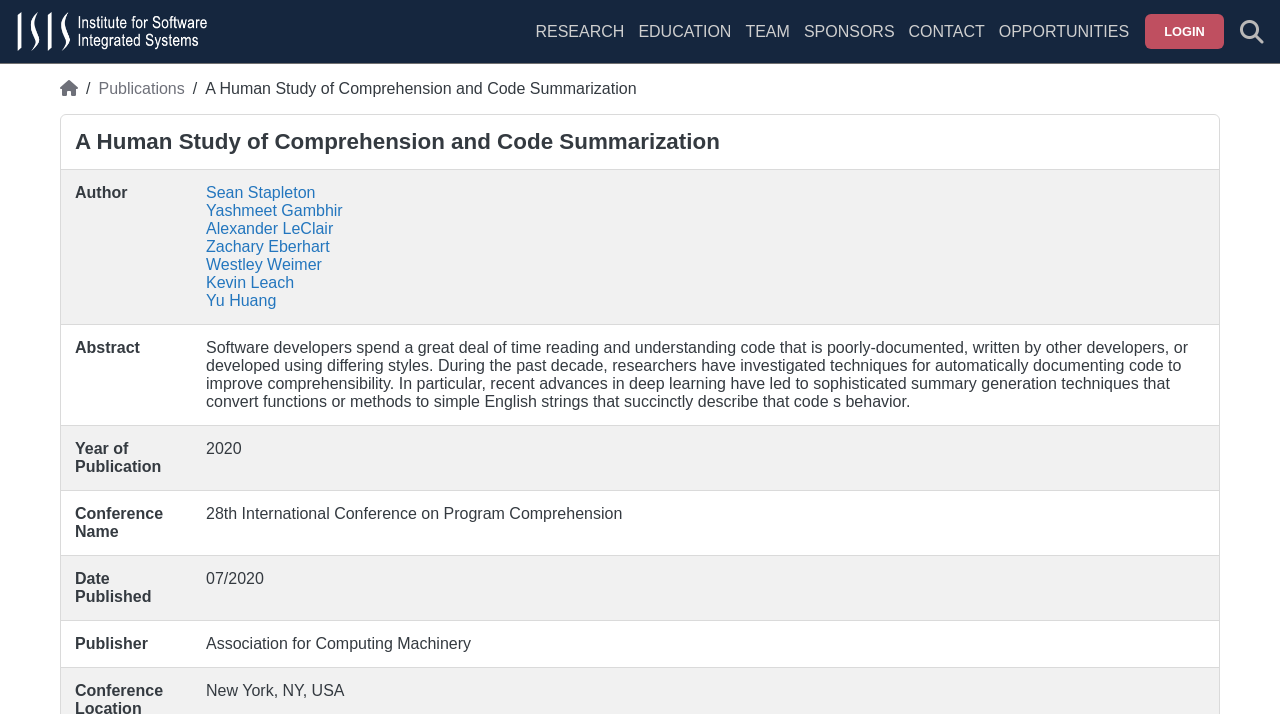From the webpage screenshot, predict the bounding box coordinates (top-left x, top-left y, bottom-right x, bottom-right y) for the UI element described here: Updates at Dame

None